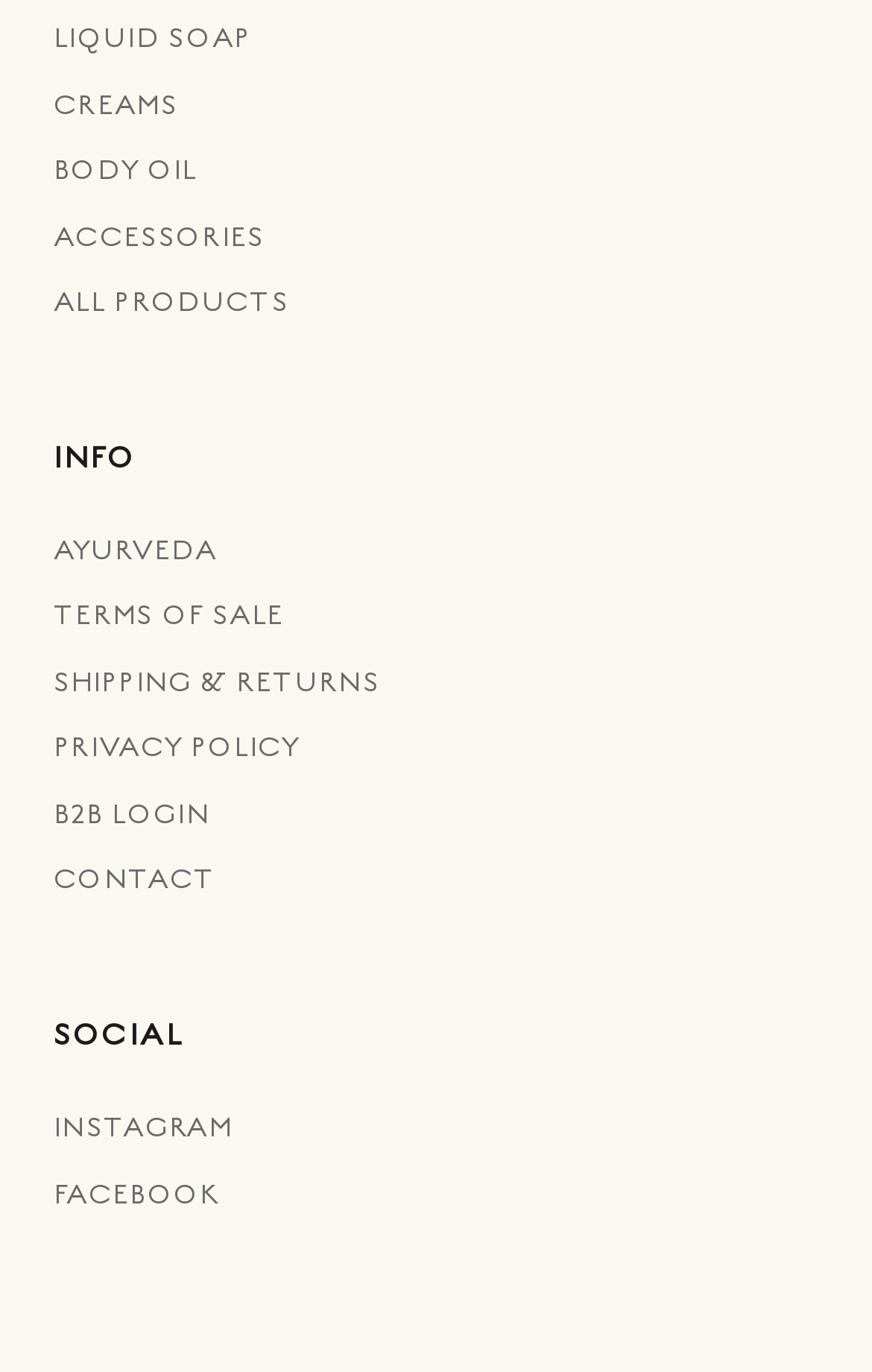Kindly determine the bounding box coordinates for the clickable area to achieve the given instruction: "click on LIQUID SOAP".

[0.062, 0.014, 0.938, 0.045]